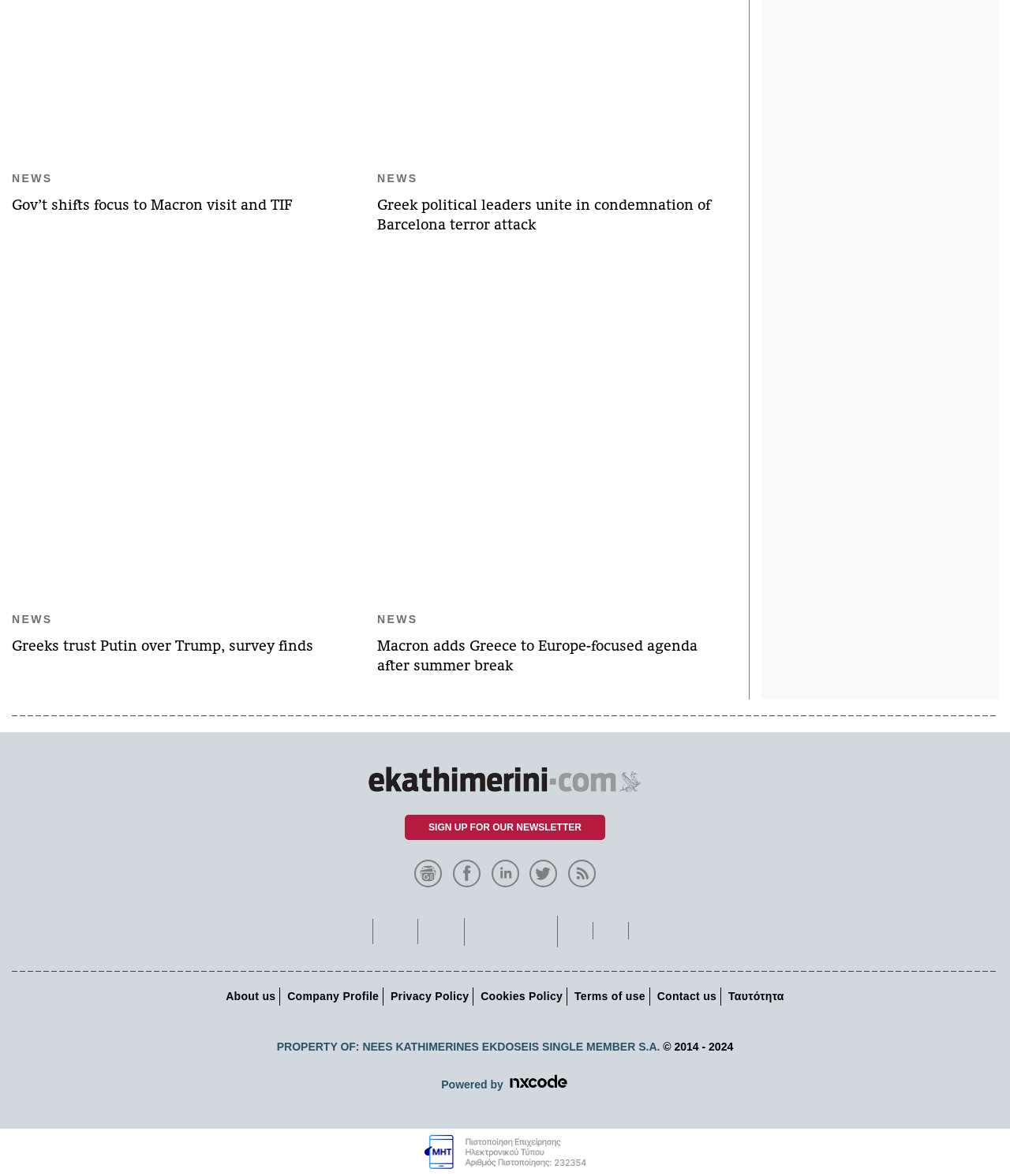Please identify the bounding box coordinates of the clickable area that will fulfill the following instruction: "Sign up for the newsletter". The coordinates should be in the format of four float numbers between 0 and 1, i.e., [left, top, right, bottom].

[0.401, 0.693, 0.599, 0.714]